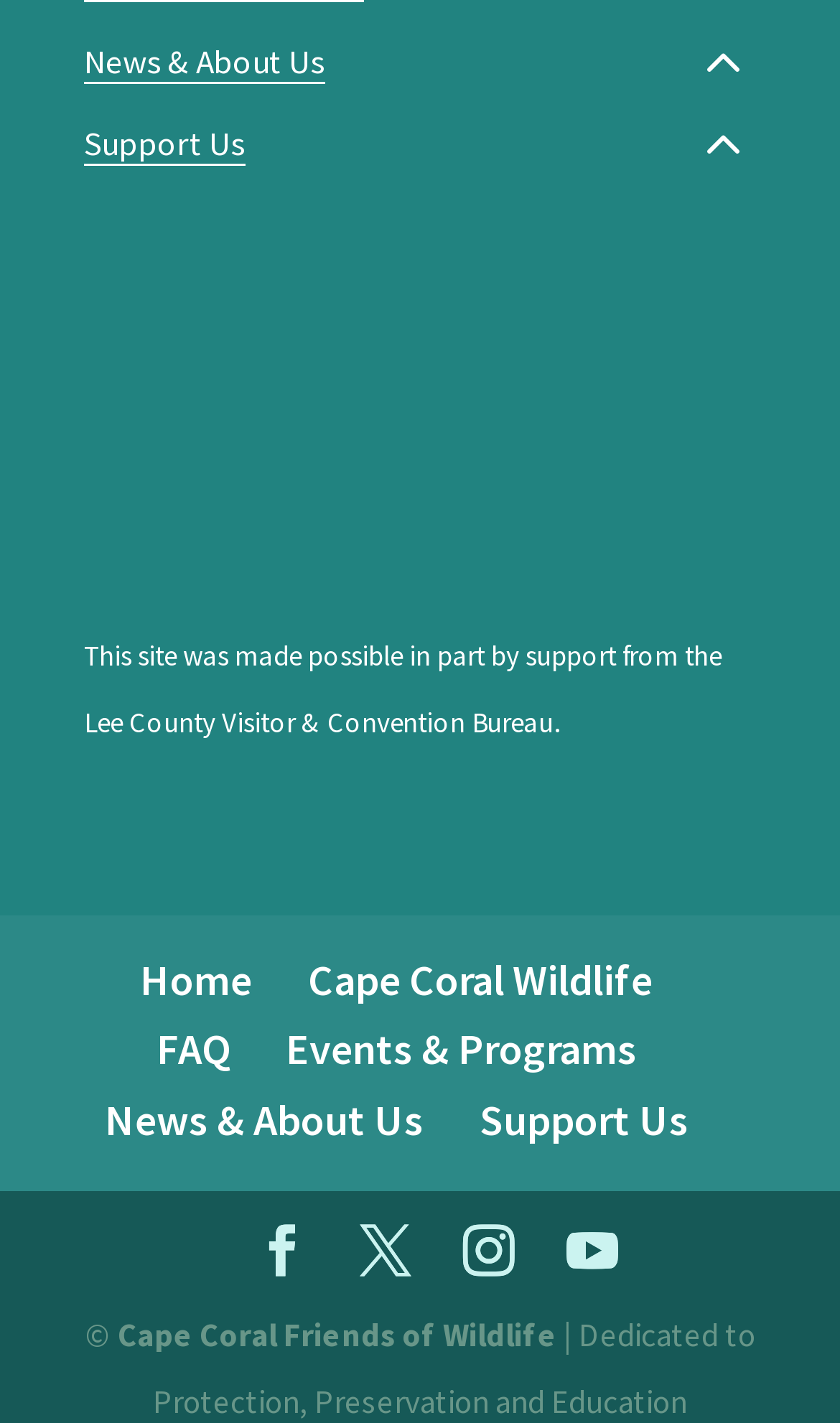Locate and provide the bounding box coordinates for the HTML element that matches this description: "Cape Coral Friends of Wildlife".

[0.14, 0.924, 0.663, 0.952]